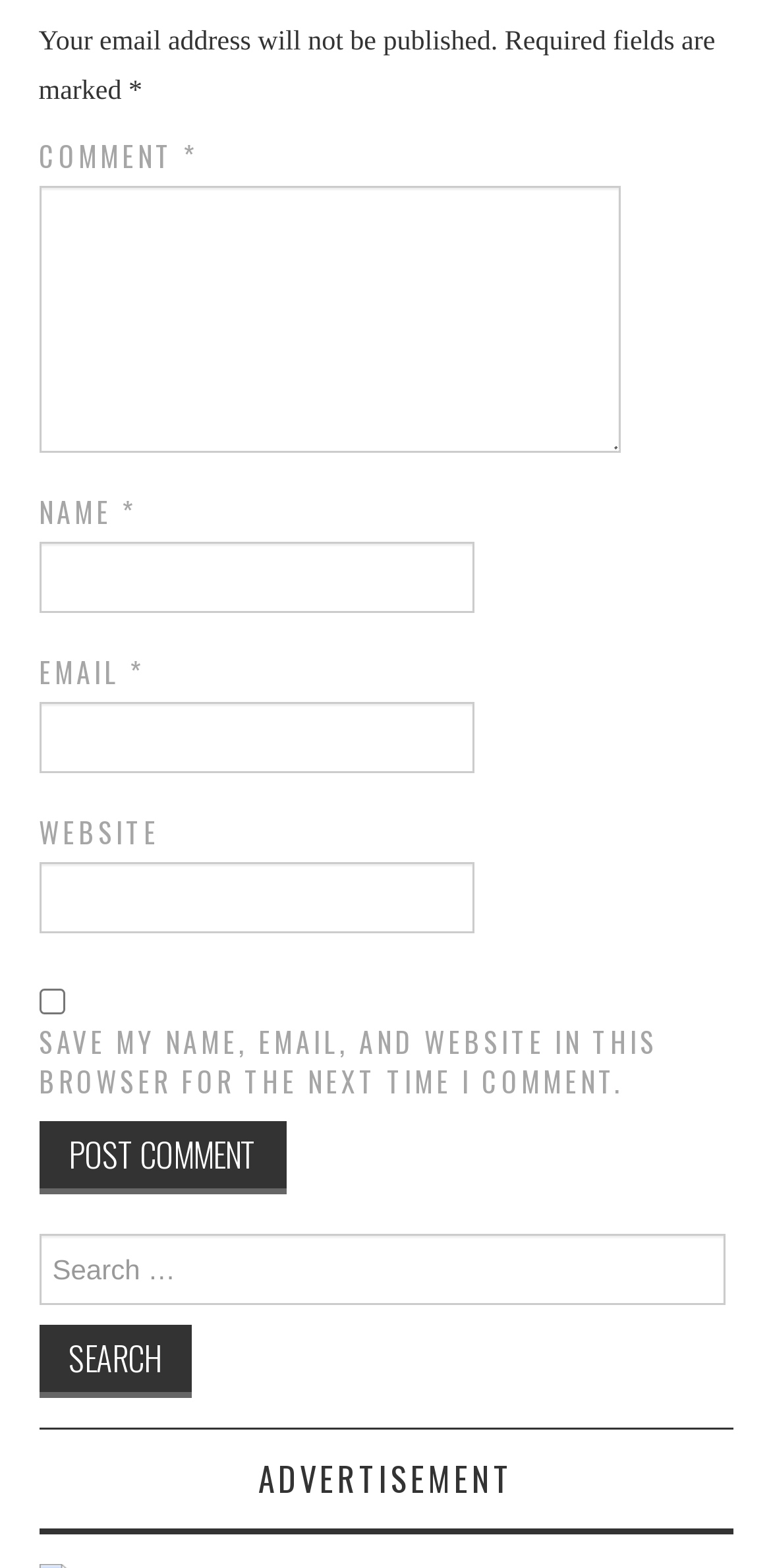Based on the image, please respond to the question with as much detail as possible:
How many text fields are required?

There are three text fields labeled 'COMMENT', 'NAME', and 'EMAIL' which are all marked as required fields.